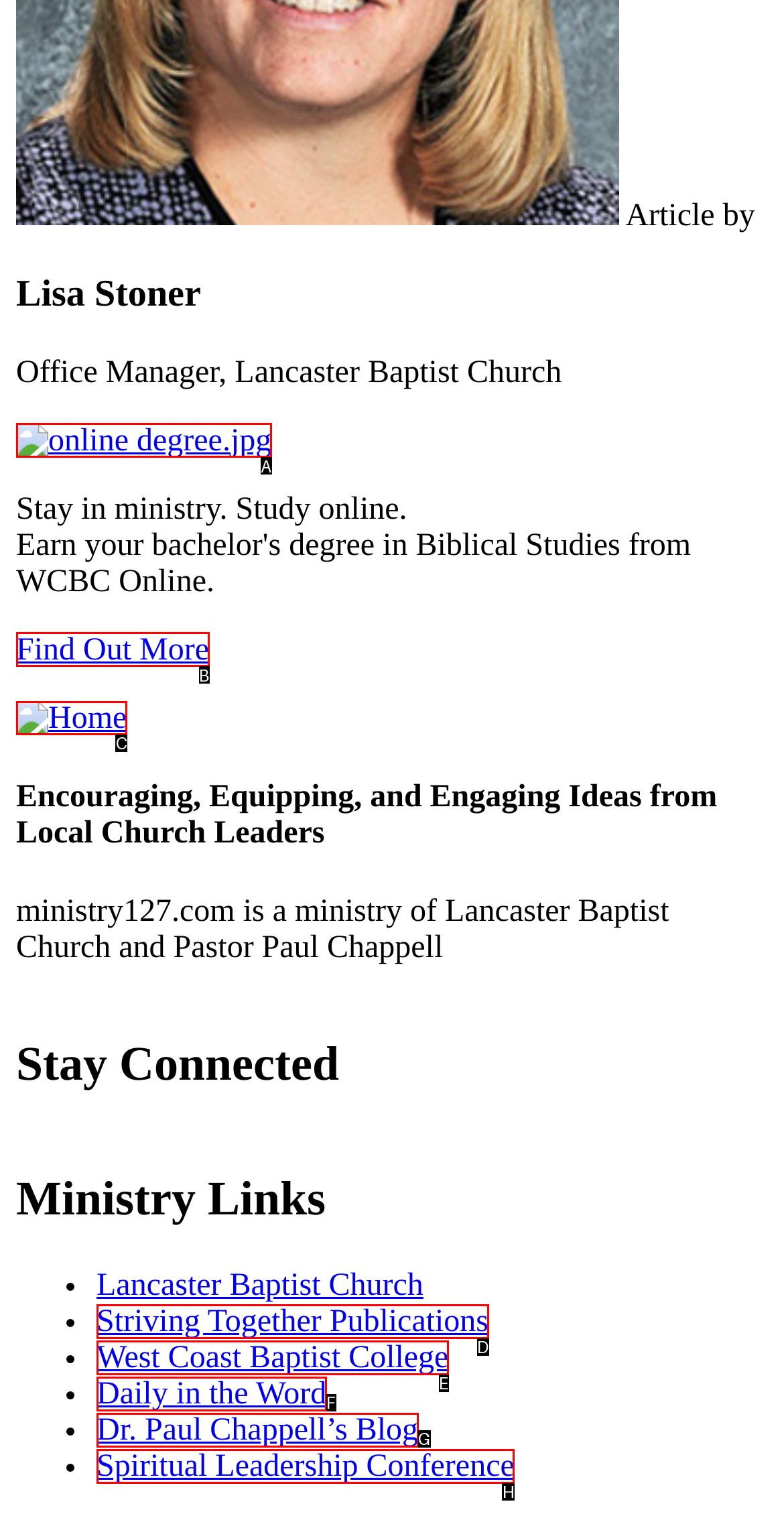Tell me which option I should click to complete the following task: Visit 'Home'
Answer with the option's letter from the given choices directly.

C